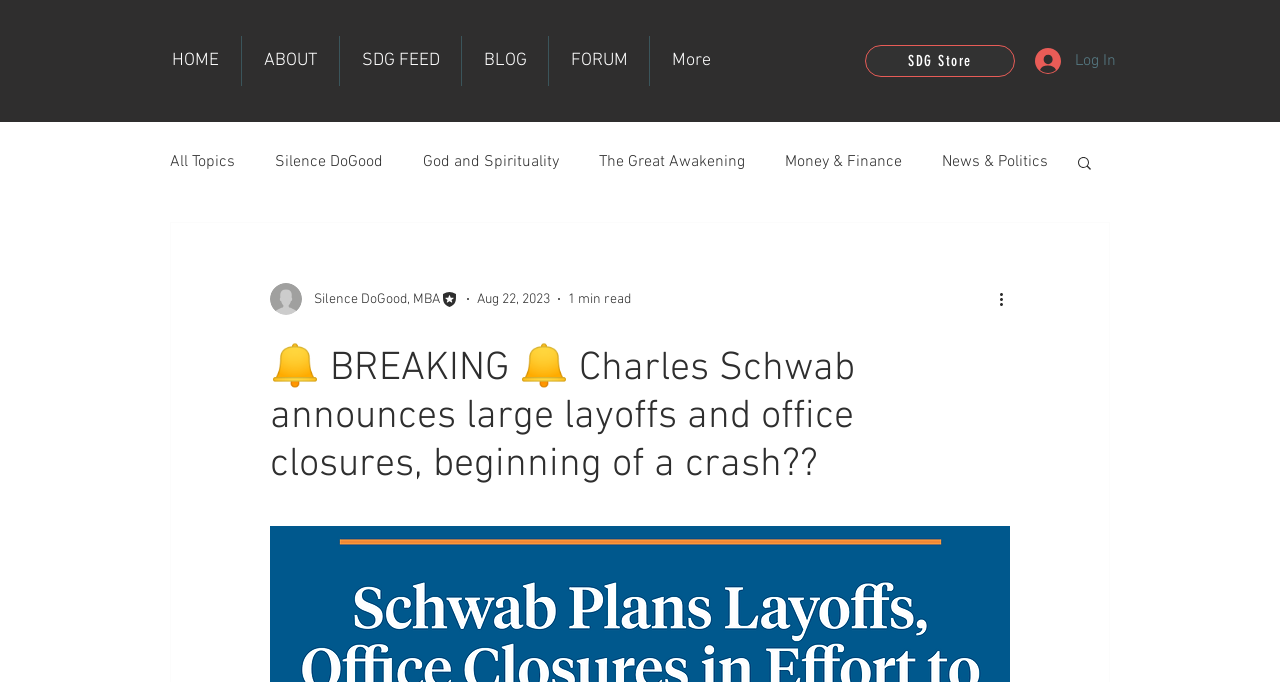What is the date of the article? Please answer the question using a single word or phrase based on the image.

Aug 22, 2023